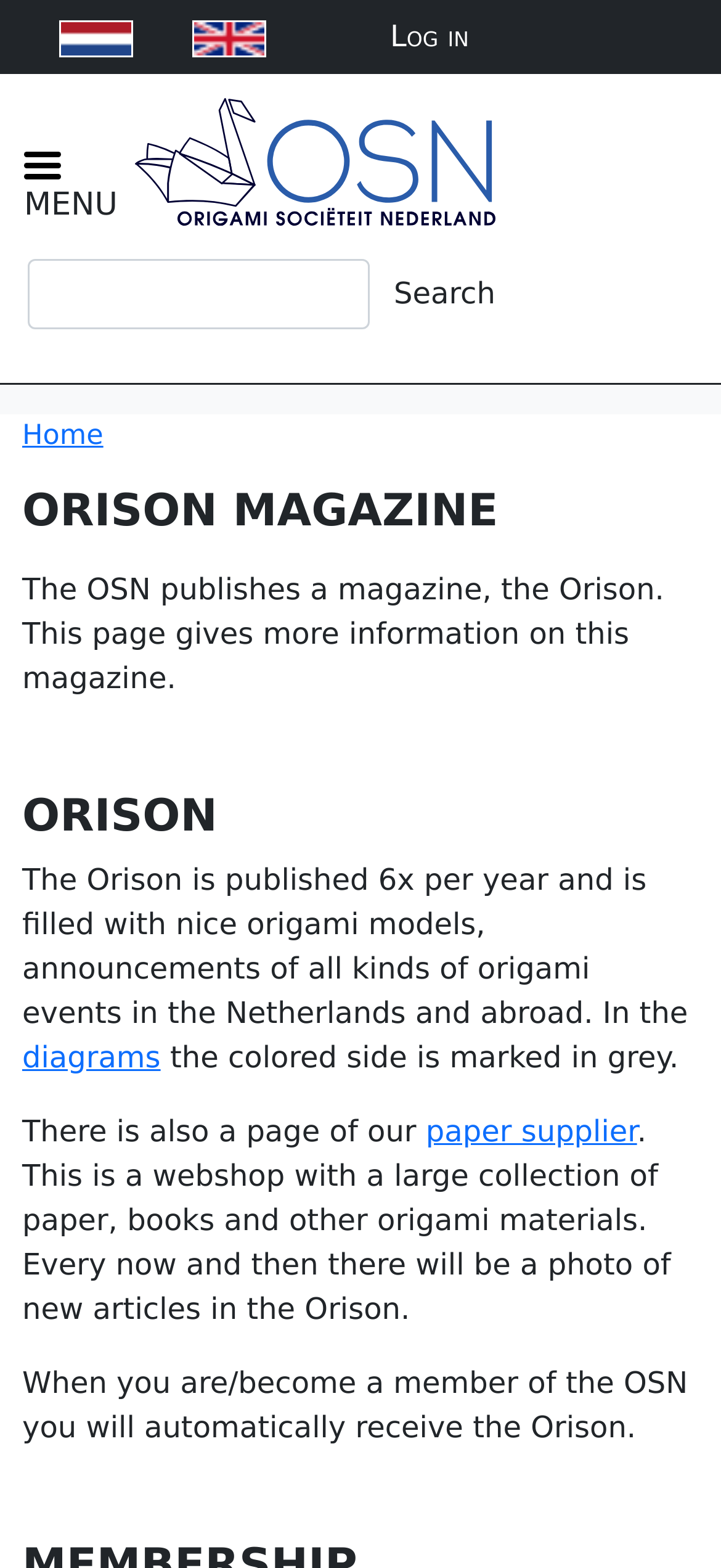How often is the Orison magazine published?
Relying on the image, give a concise answer in one word or a brief phrase.

6x per year